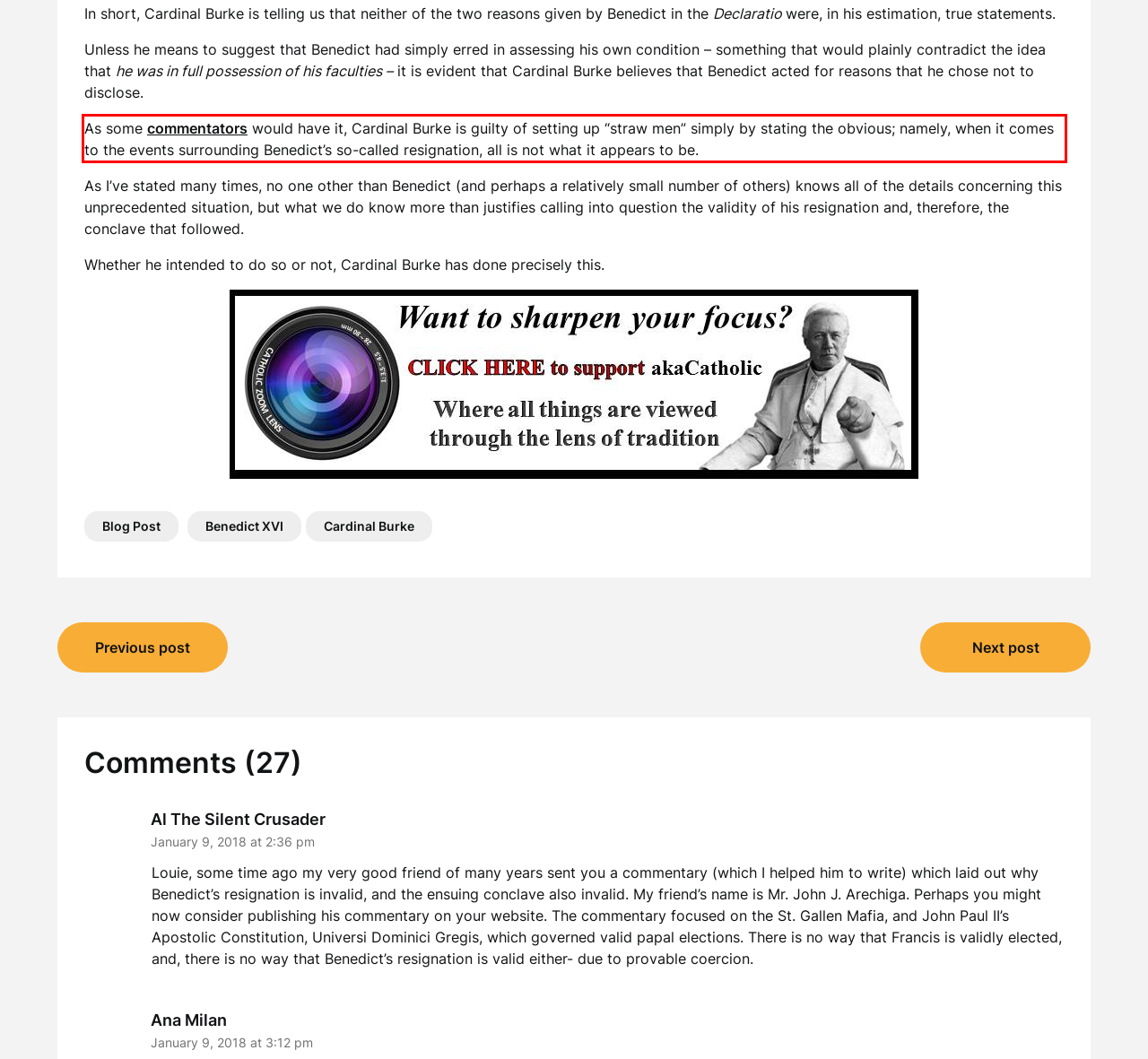Identify the text inside the red bounding box in the provided webpage screenshot and transcribe it.

As some commentators would have it, Cardinal Burke is guilty of setting up “straw men” simply by stating the obvious; namely, when it comes to the events surrounding Benedict’s so-called resignation, all is not what it appears to be.